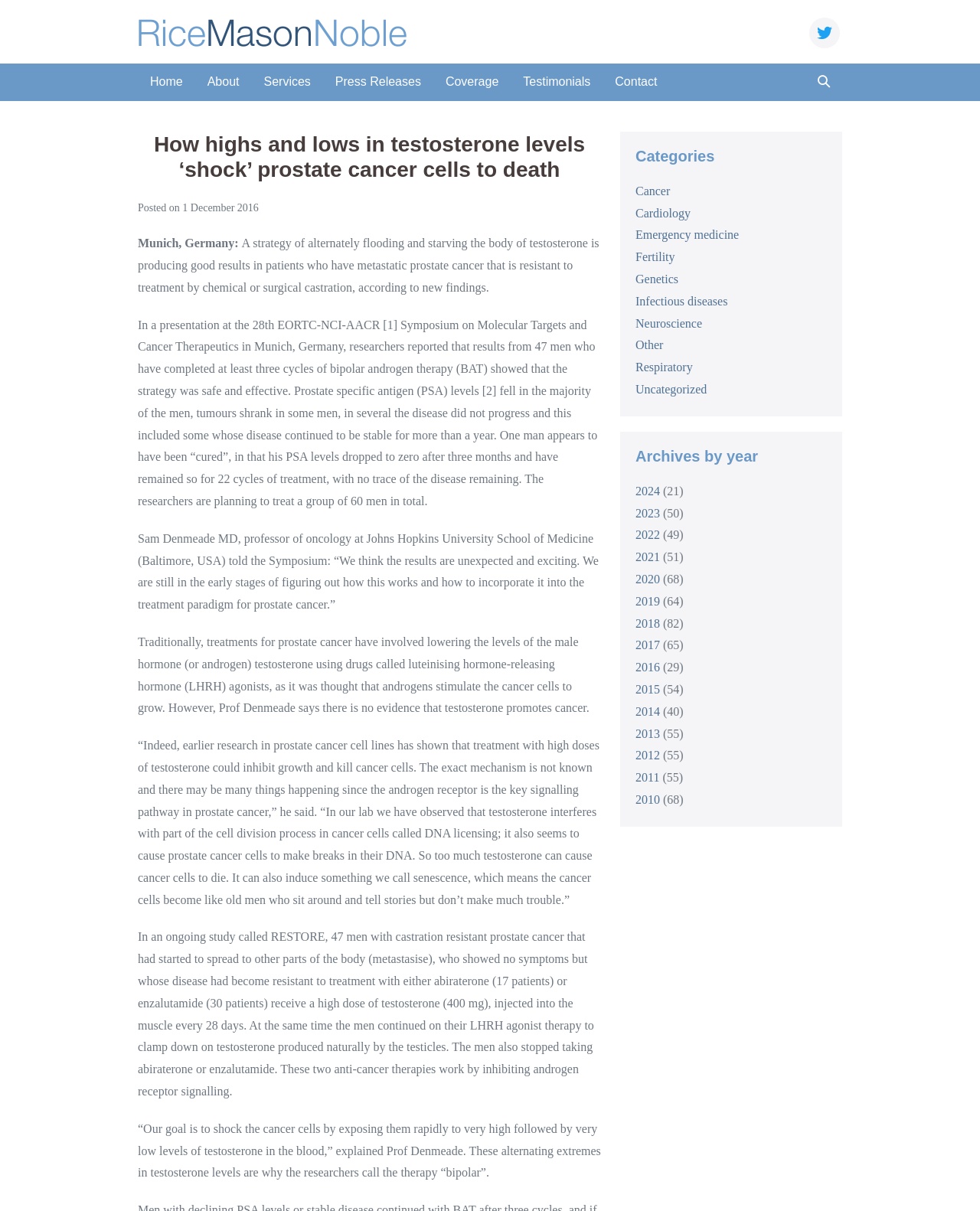What is the result of the bipolar androgen therapy on one man's PSA levels?
Based on the visual details in the image, please answer the question thoroughly.

One man appears to have been “cured”, in that his PSA levels dropped to zero after three months and have remained so for 22 cycles of treatment, with no trace of the disease remaining.